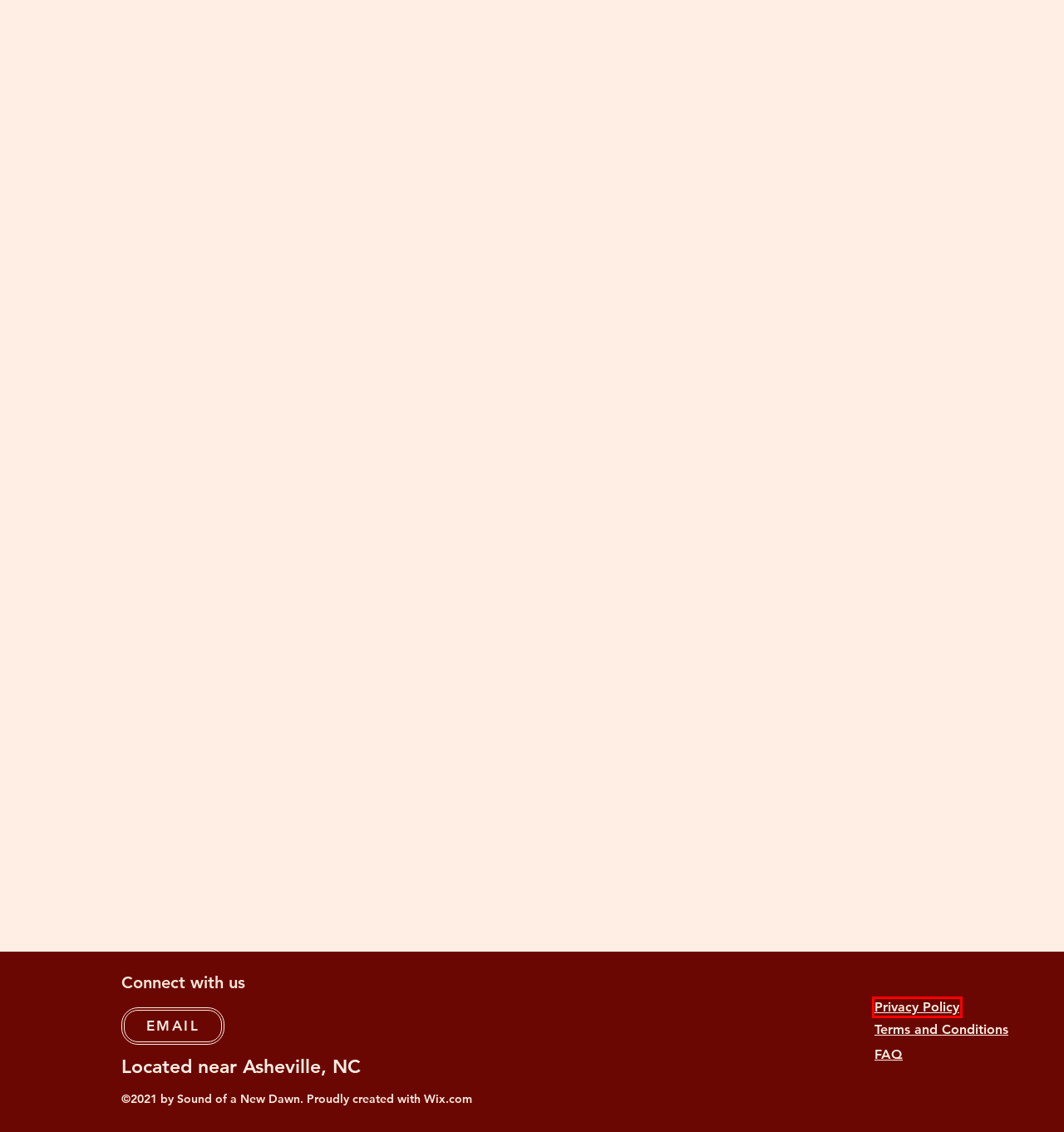You are given a screenshot depicting a webpage with a red bounding box around a UI element. Select the description that best corresponds to the new webpage after clicking the selected element. Here are the choices:
A. Testimonials | Sound of a New Dawn
B. Shop | Sound of a New Dawn
C. Terms and Conditions | Sound of a New Dawn
D. Privacy Policy | Sound of a New Dawn
E. About | Sound of a New Dawn
F. Sound of a New Dawn | sound healing asheville | Asheville, NC, USA
G. Sound Nest | Sound of a New Dawn
H. Recordings | Sound of a New Dawn

D